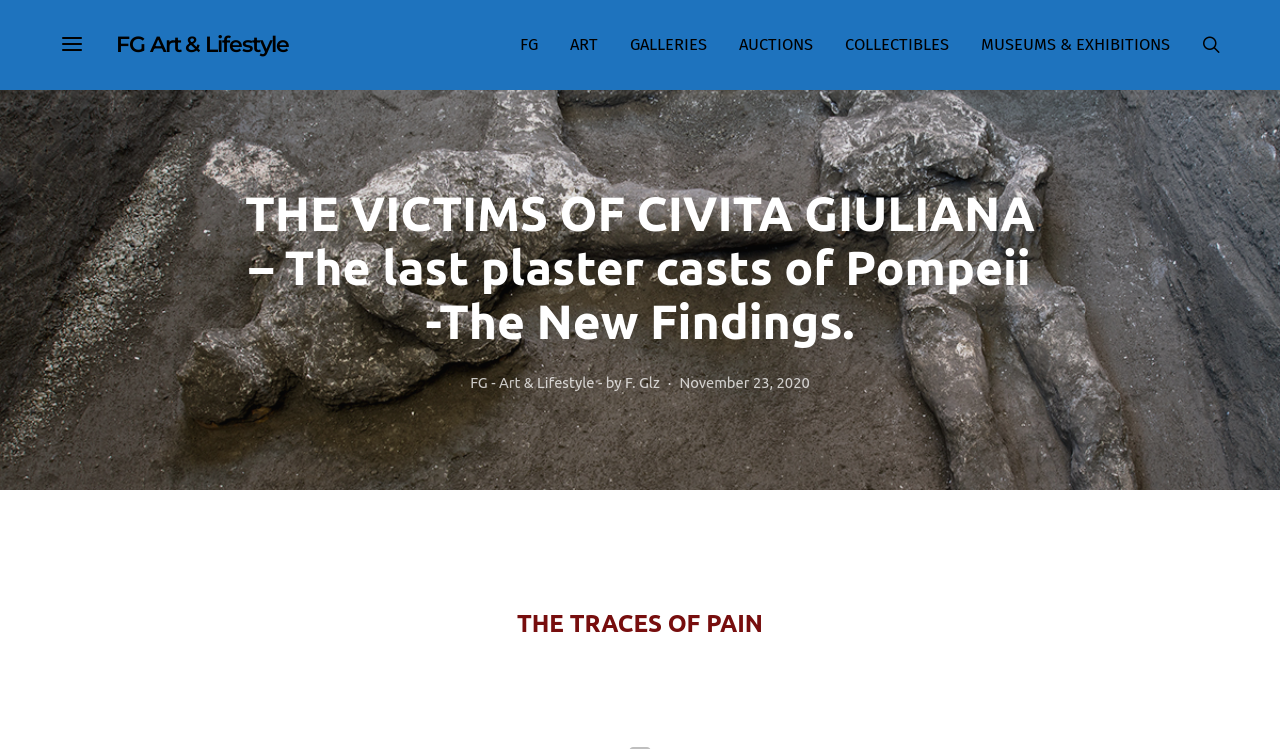What is the name of the art and lifestyle website?
Please elaborate on the answer to the question with detailed information.

I found the answer by looking at the top navigation bar, where I saw a series of links, including 'FG', 'ART', 'GALLERIES', etc. The full name of the website is mentioned as 'FG Art & Lifestyle' in the link with ID 313.